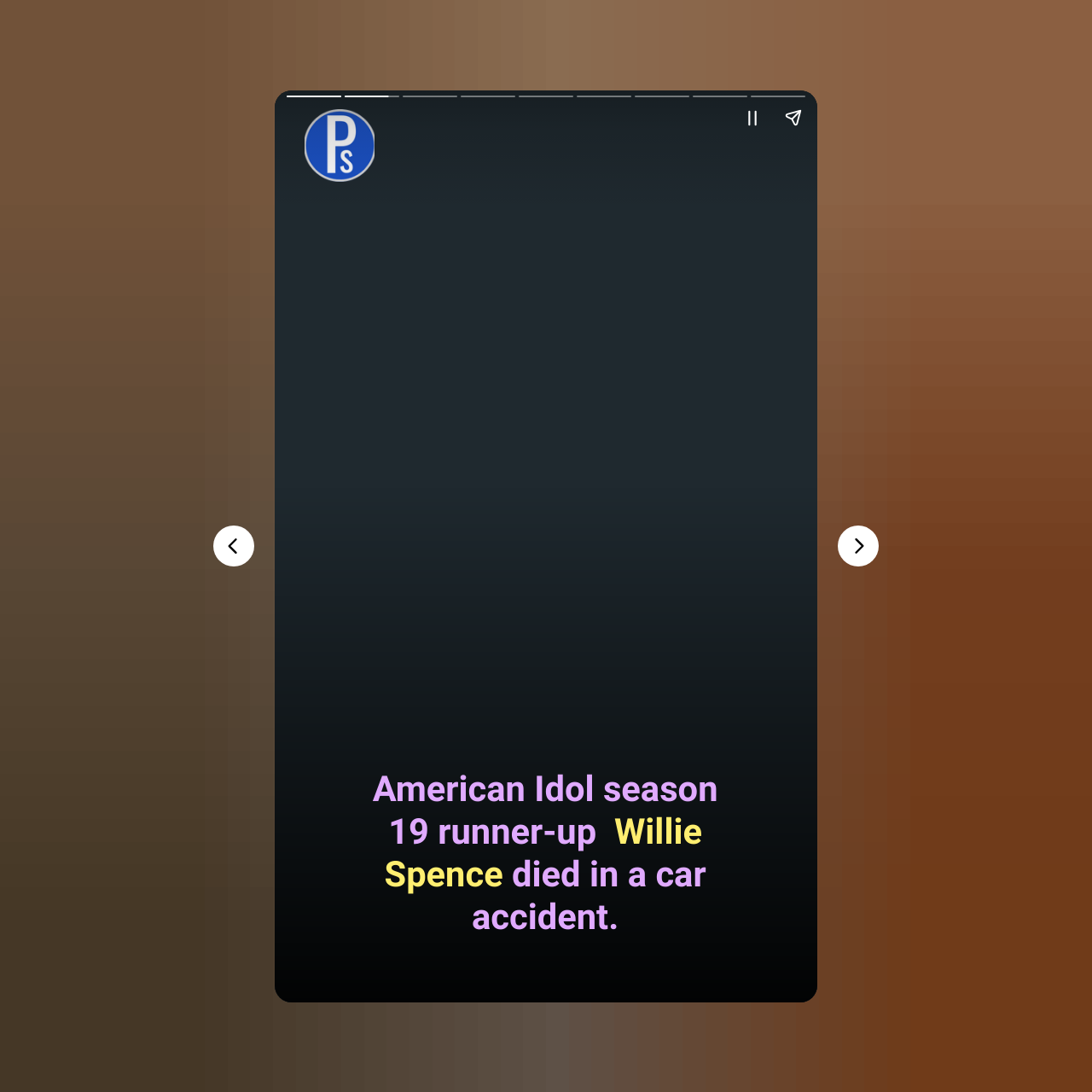What is the position of the 'Share story' button?
Examine the screenshot and reply with a single word or phrase.

Top right